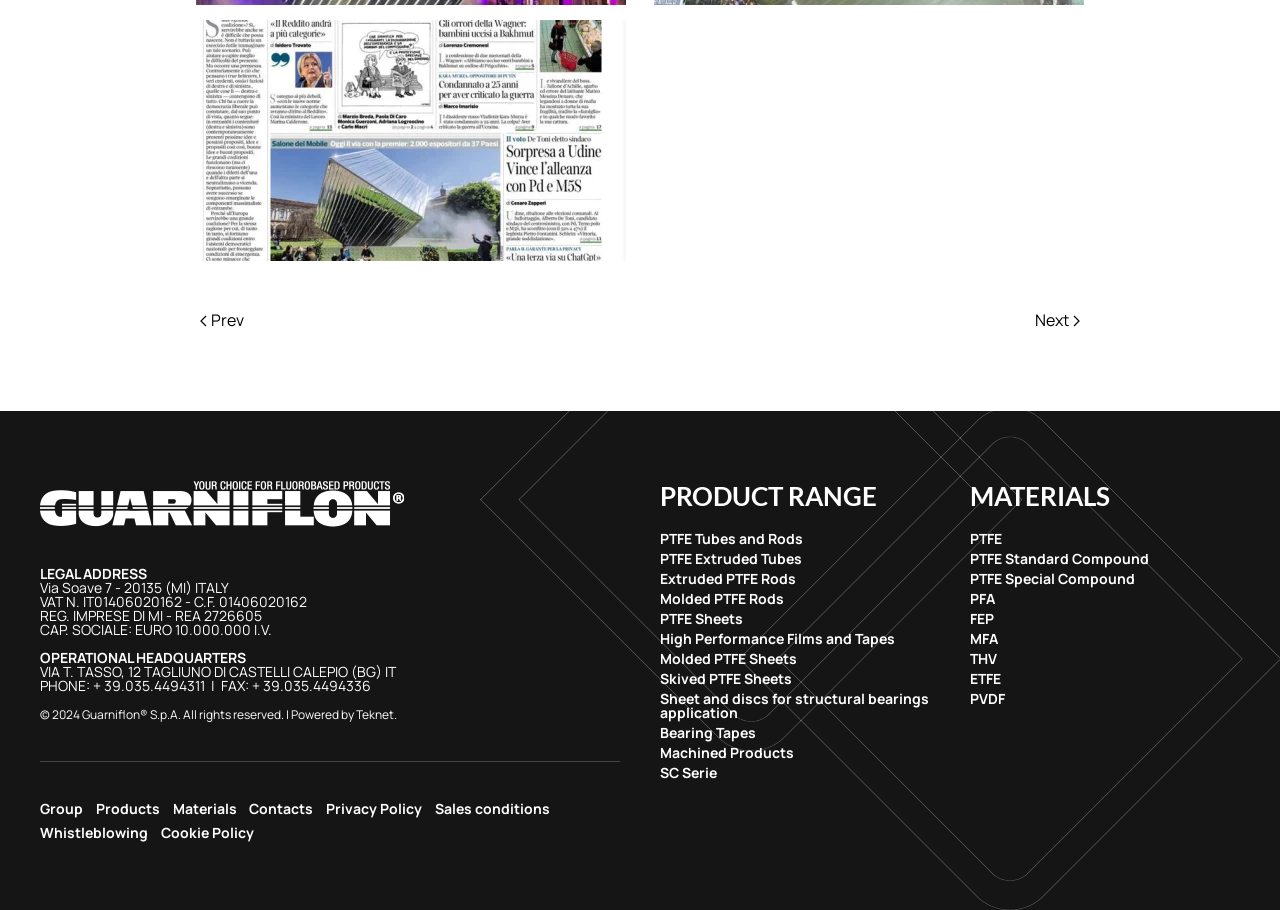Please indicate the bounding box coordinates of the element's region to be clicked to achieve the instruction: "Follow the 'admin' link". Provide the coordinates as four float numbers between 0 and 1, i.e., [left, top, right, bottom].

None